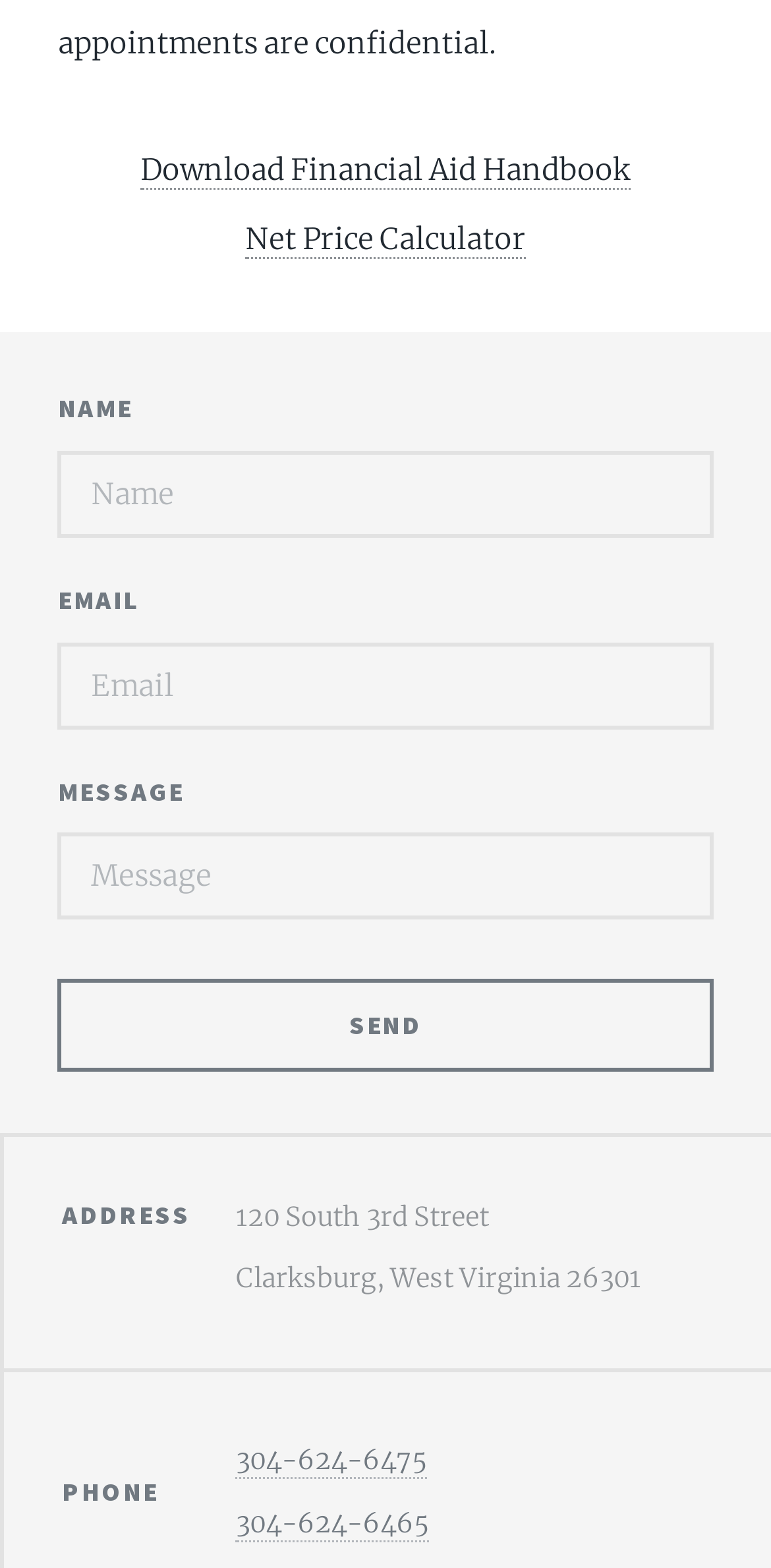Predict the bounding box of the UI element that fits this description: "Net Price Calculator".

[0.318, 0.141, 0.682, 0.165]